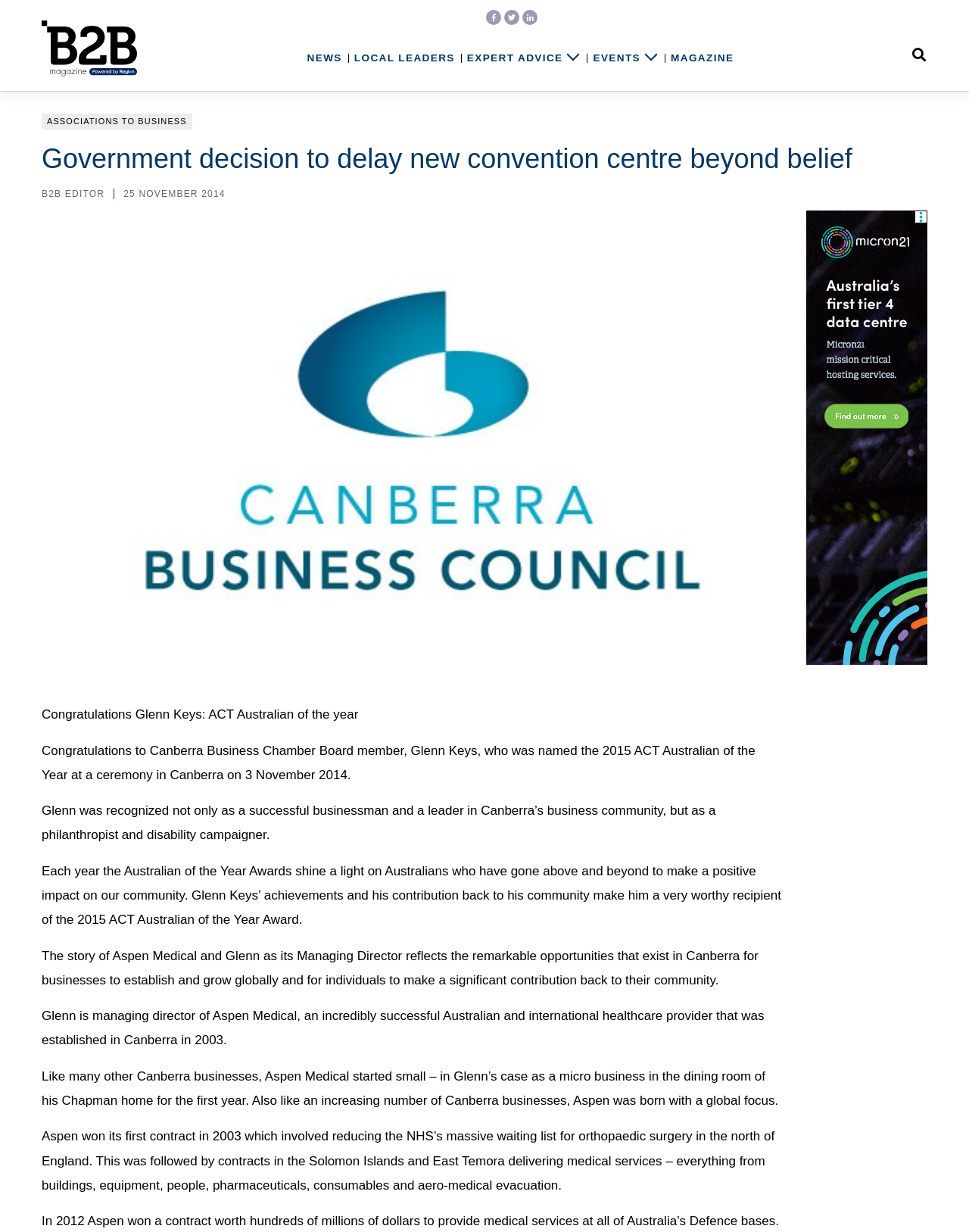Identify the bounding box coordinates of the element to click to follow this instruction: 'Click on MAGAZINE'. Ensure the coordinates are four float values between 0 and 1, provided as [left, top, right, bottom].

[0.692, 0.042, 0.757, 0.055]